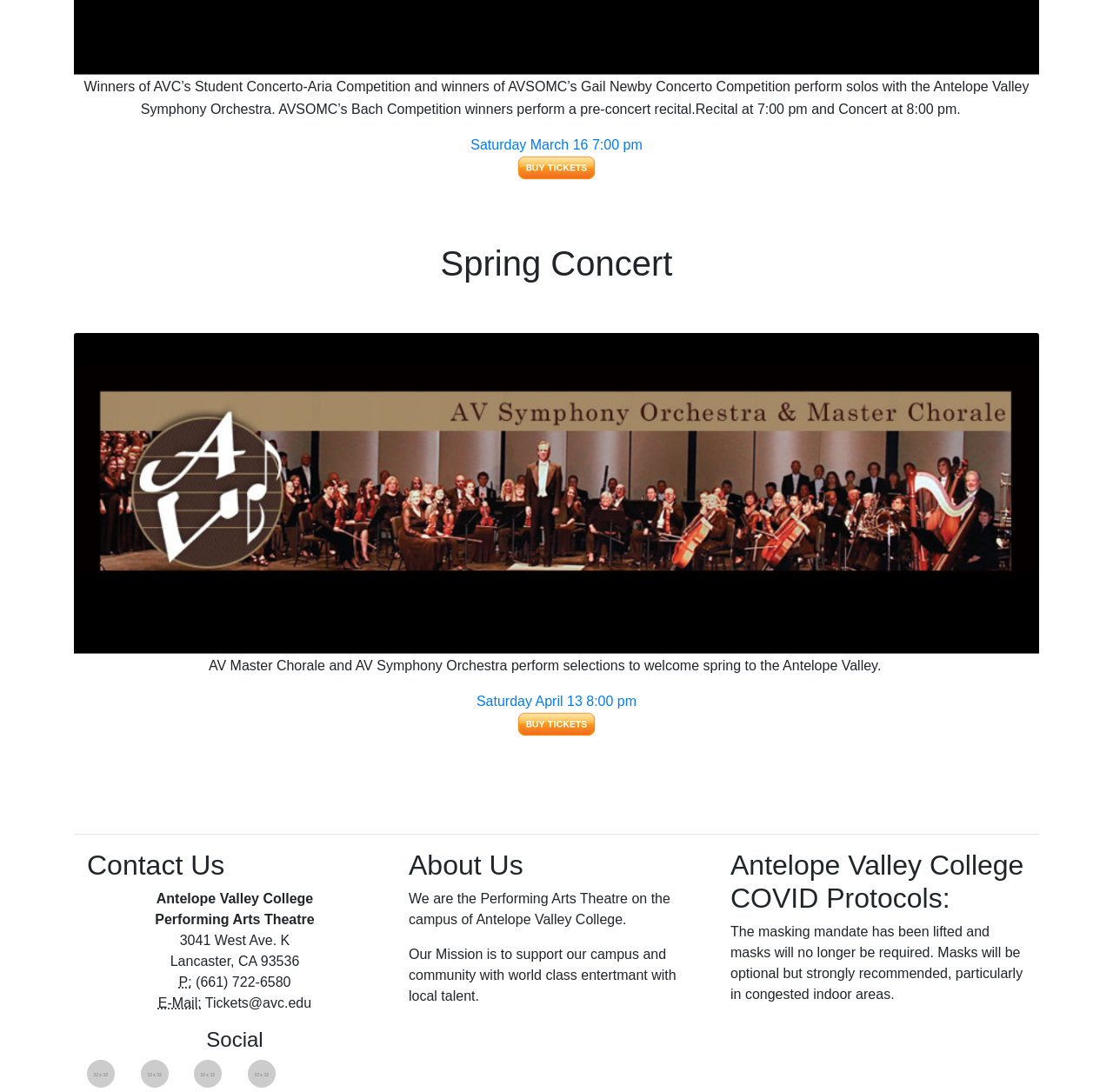Please respond to the question with a concise word or phrase:
What is the current COVID protocol for the Antelope Valley College?

Masks are optional